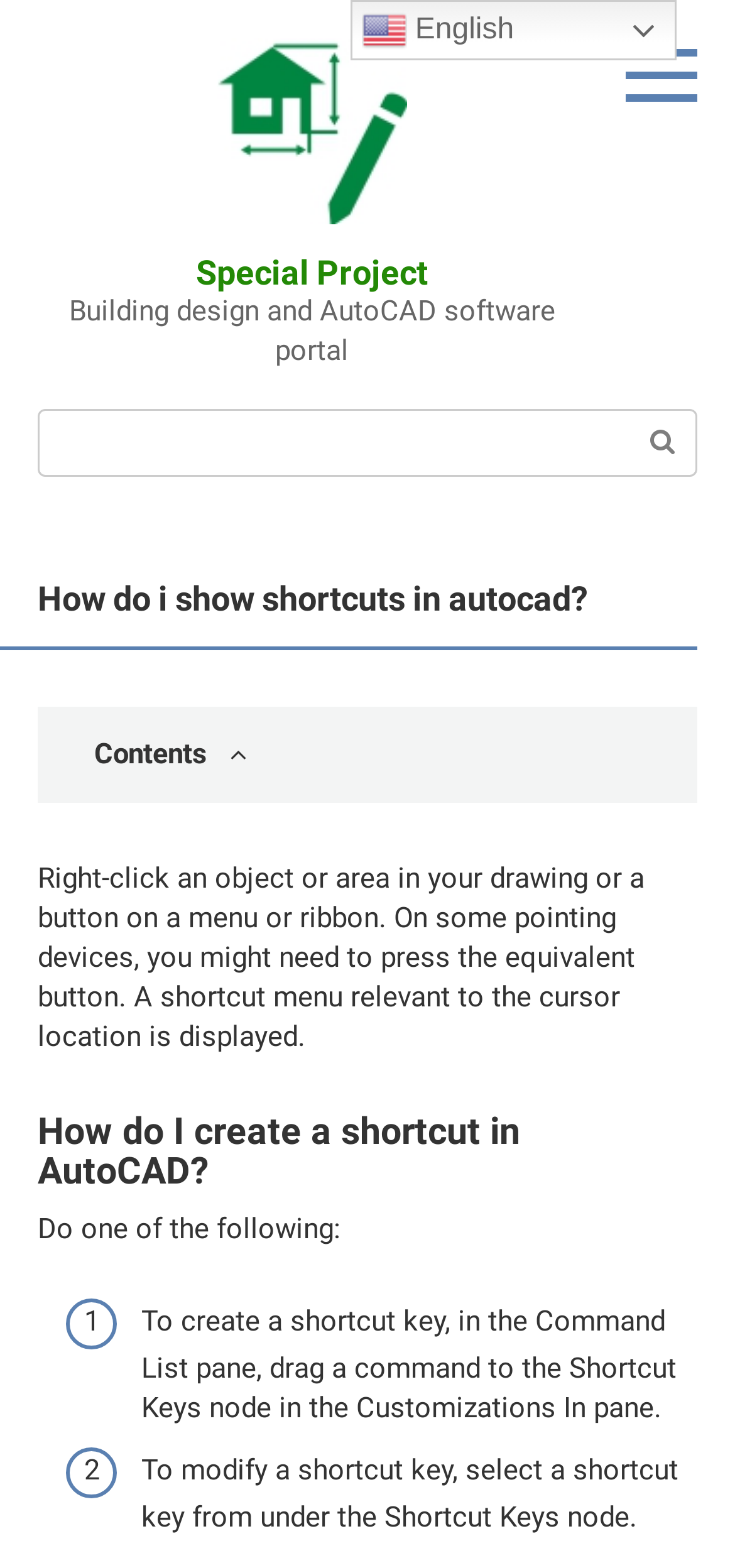Extract the bounding box coordinates for the UI element described by the text: "alt="Special Project"". The coordinates should be in the form of [left, top, right, bottom] with values between 0 and 1.

[0.294, 0.126, 0.553, 0.148]